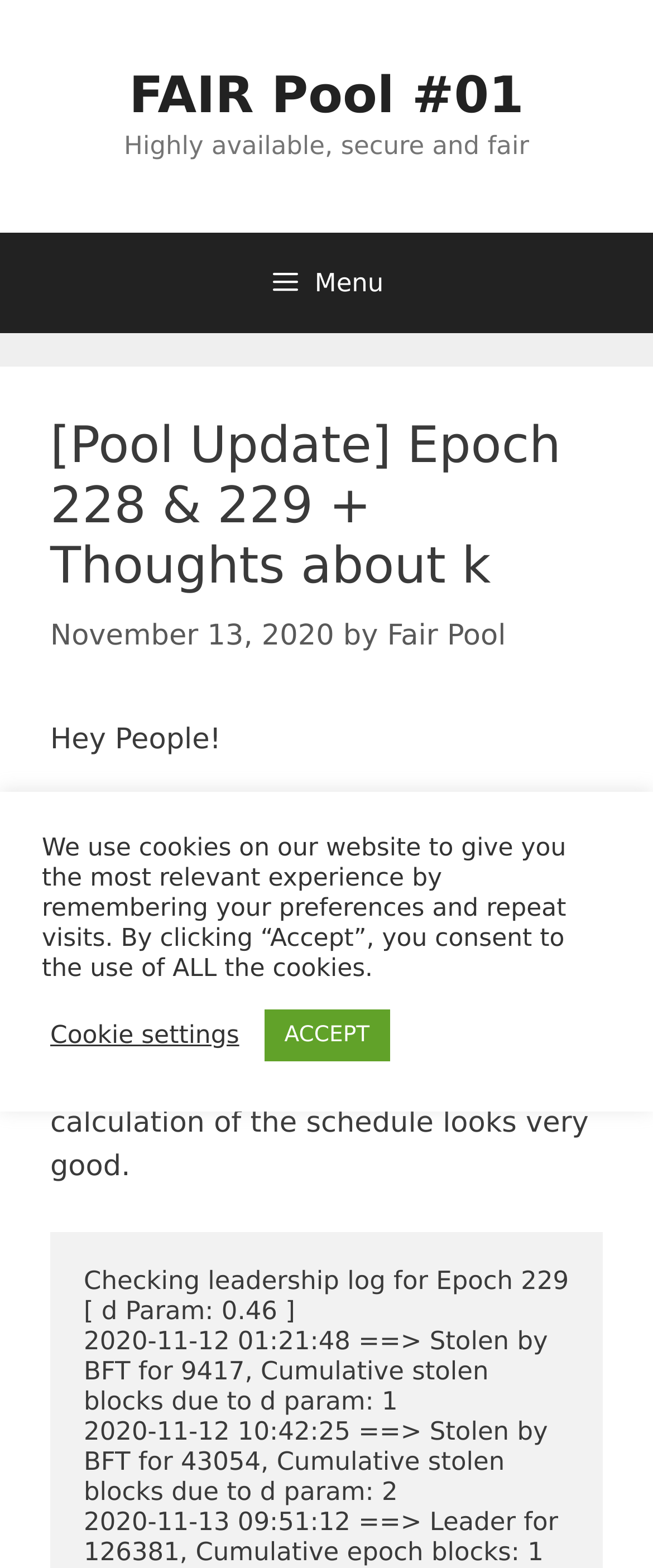What is the date of the update?
Please answer the question as detailed as possible.

The date of the update can be found in the time element, which is located below the heading and says 'November 13, 2020'.